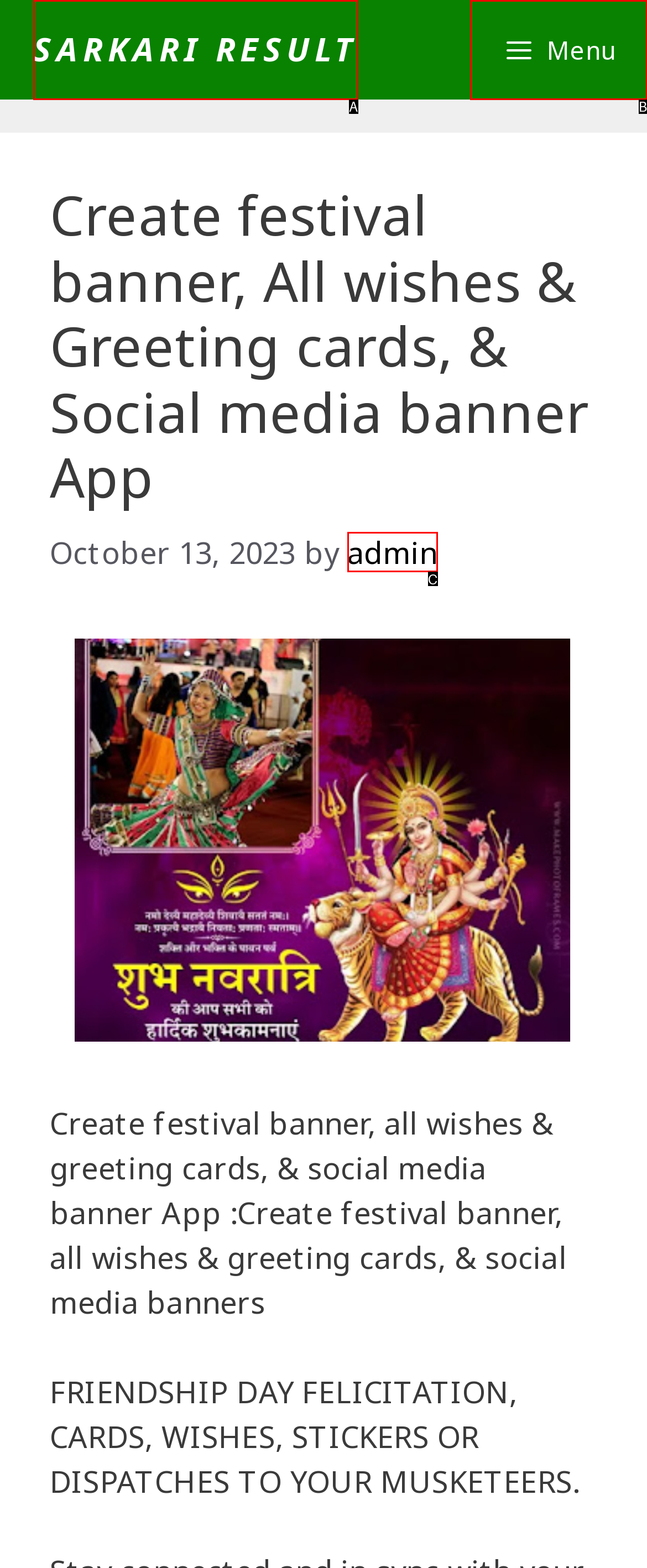Point out the option that best suits the description: Menu
Indicate your answer with the letter of the selected choice.

B